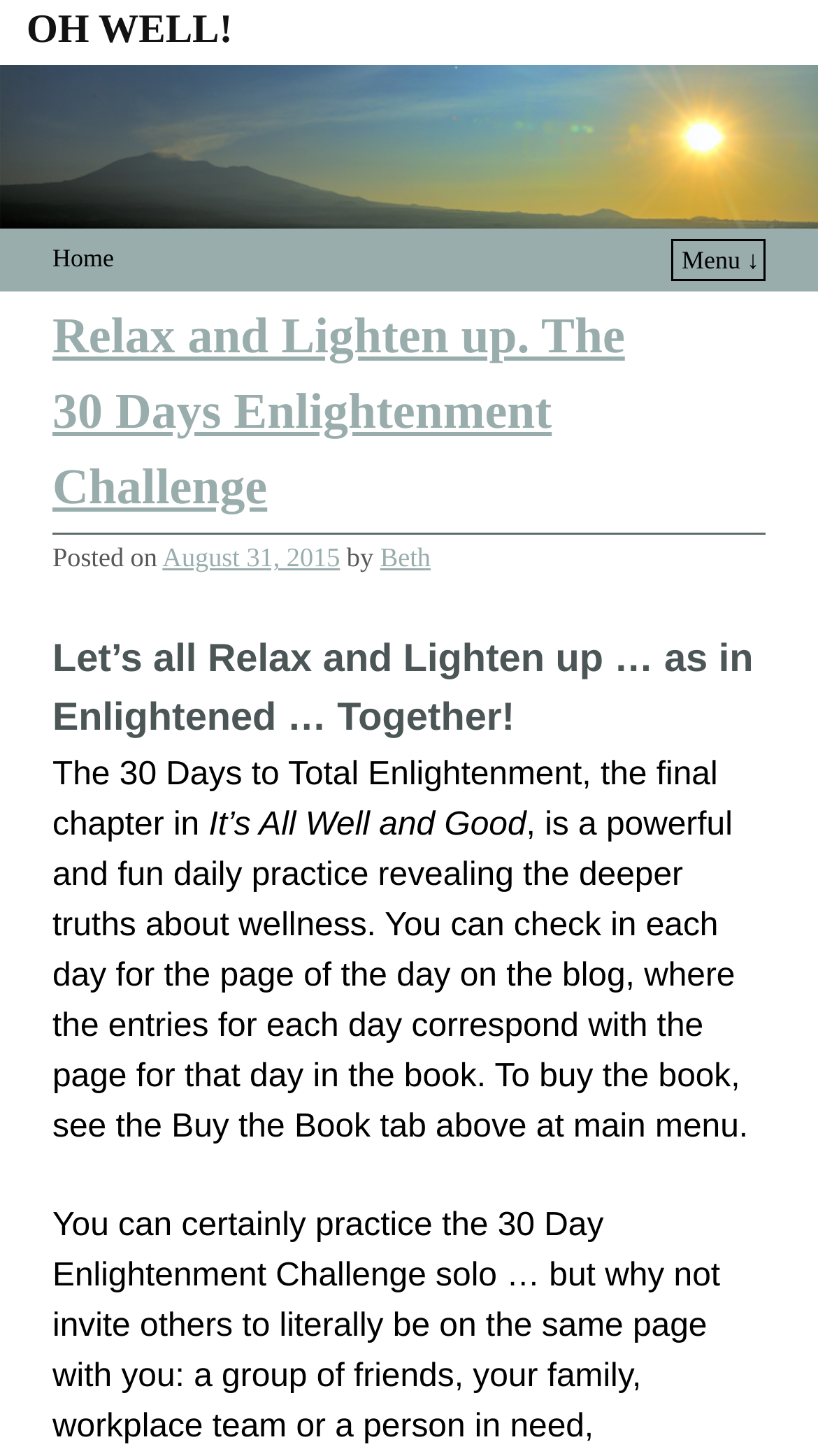Summarize the contents and layout of the webpage in detail.

The webpage is a blog titled "OH WELL!" with a focus on teaching people how to relax. At the top, there is a large heading "OH WELL!" which is also a link. Below it, there is an image that spans the entire width of the page. 

On the top left, there are two links: "Home" and "Menu ↓". The "Menu ↓" link is followed by a dropdown menu that contains several sections. The first section has a heading "Relax and Lighten up. The 30 Days Enlightenment Challenge" which is also a link. Below it, there is a paragraph of text that includes the date "August 31, 2015" and the author's name "Beth". 

Further down, there is another heading "Let’s all Relax and Lighten up … as in Enlightened … Together!" followed by a block of text that describes a daily practice for wellness. The text mentions a book titled "It’s All Well and Good" and provides information on how to access the book's content on the blog.